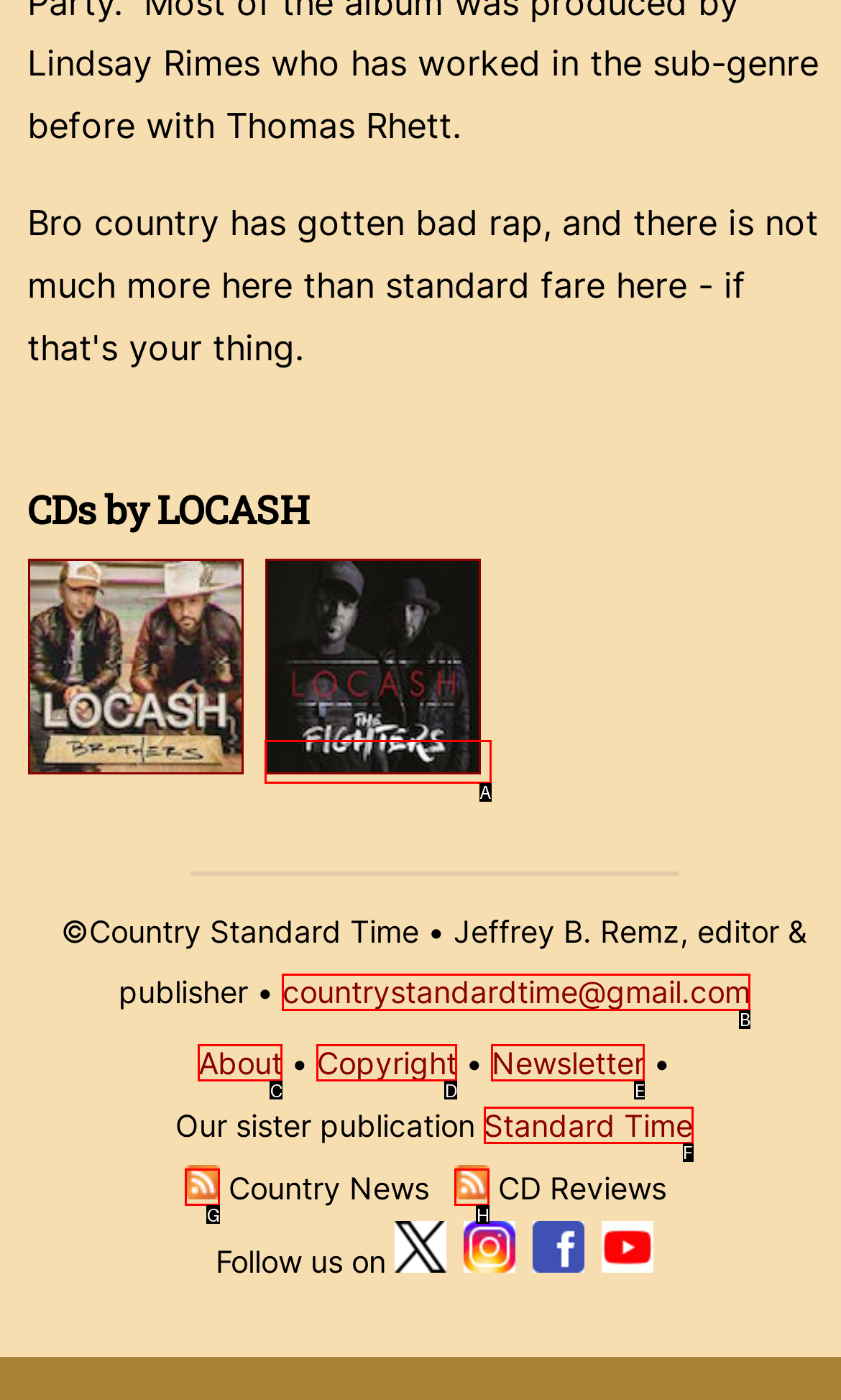Choose the HTML element that aligns with the description: About. Indicate your choice by stating the letter.

C